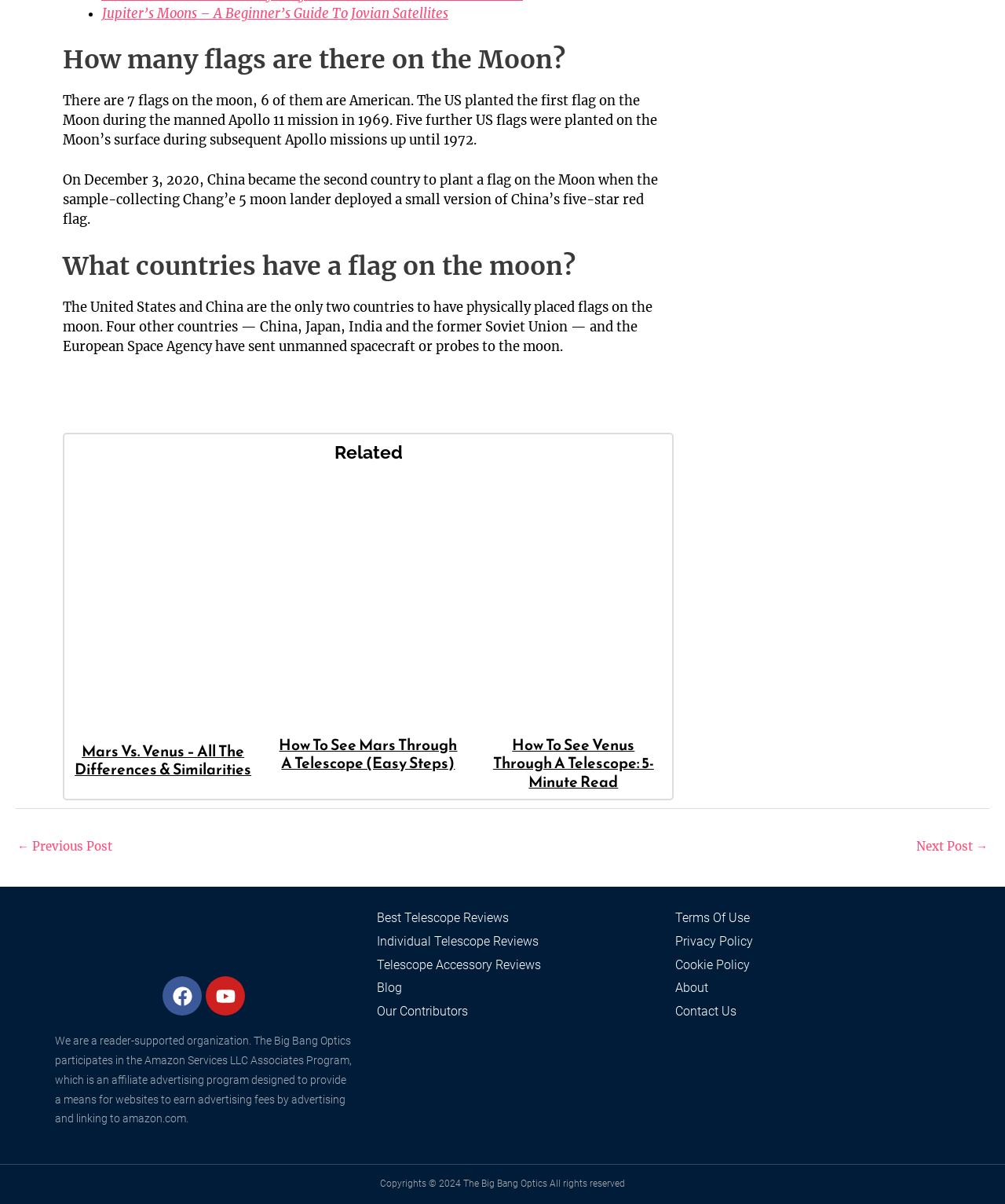Please specify the bounding box coordinates of the element that should be clicked to execute the given instruction: 'Go to the next post'. Ensure the coordinates are four float numbers between 0 and 1, expressed as [left, top, right, bottom].

[0.912, 0.693, 0.983, 0.716]